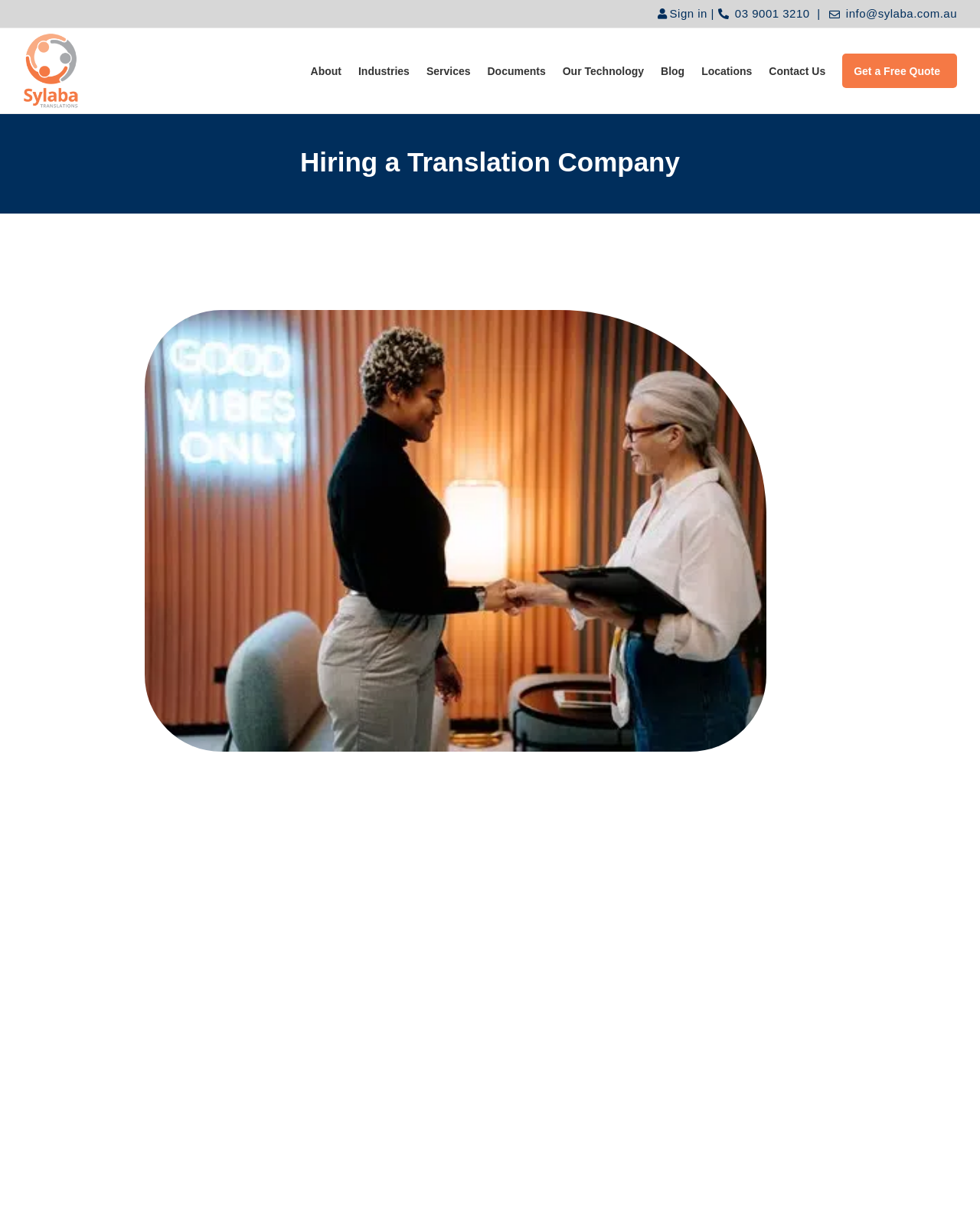Answer this question in one word or a short phrase: What is the call-to-action text?

Get a Free Quote